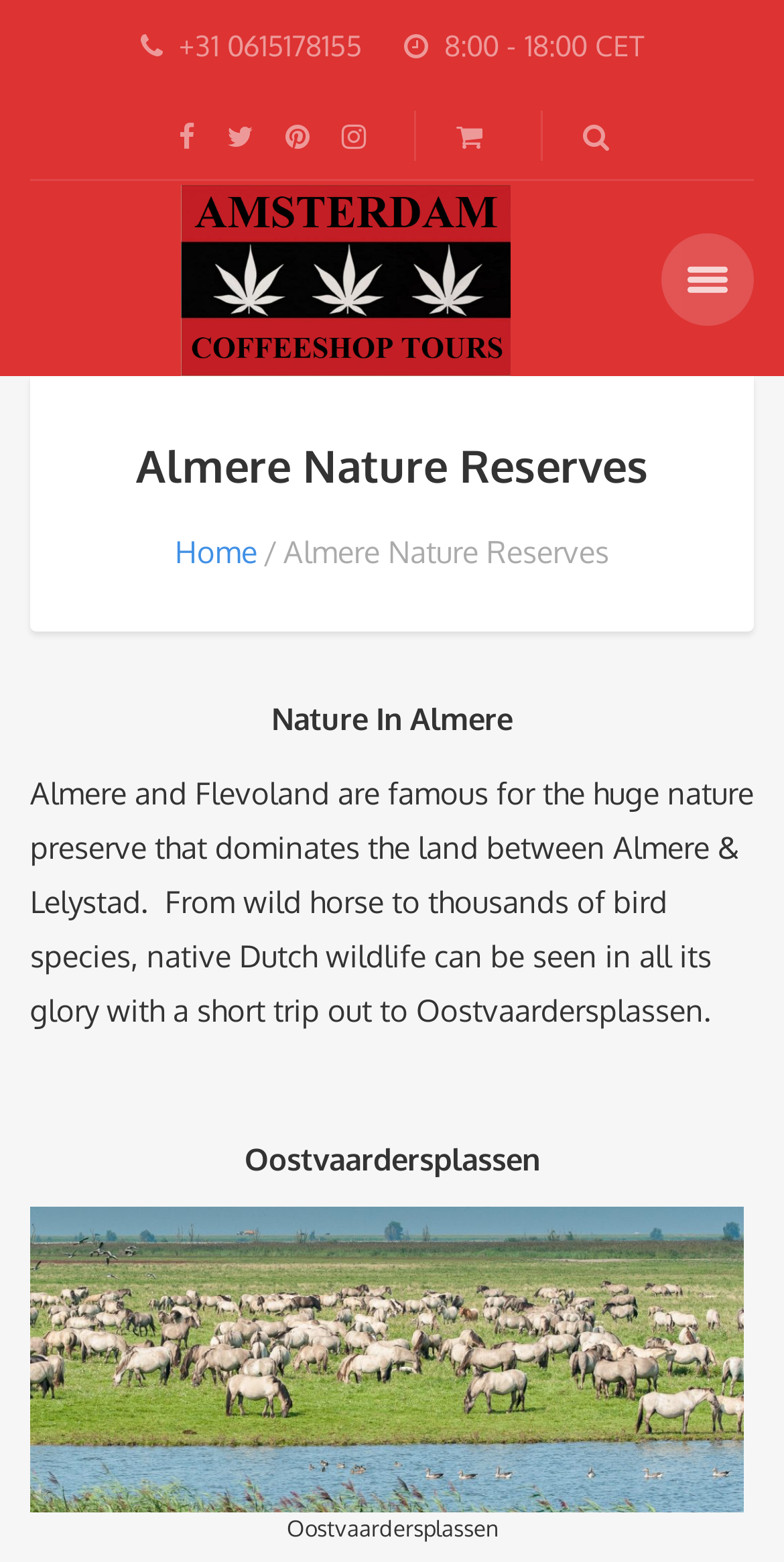Write an exhaustive caption that covers the webpage's main aspects.

The webpage is about Almere Nature Reserves in the Netherlands, specifically focusing on Oostvaardersplassen, Lepelaarplassen, and De Trekvogel. 

At the top, there is a phone number "+31 0615178155" and business hours "8:00 - 18:00 CET" displayed side by side. Below them, there are five social media icons aligned horizontally. 

On the top-right corner, there is a menu link with a popup. Next to it, there is a link to "Amsterdam Coffeeshop Tours" accompanied by an image. 

The main content starts with a heading "Almere Nature Reserves" followed by a link to "Home". Below the heading, there is a paragraph describing the nature reserves in Almere and Flevoland, highlighting the diverse wildlife that can be seen in the area. 

On the right side of the paragraph, there is an image of Oostvaardersplassen - Lepelaarplassen with a caption below it.